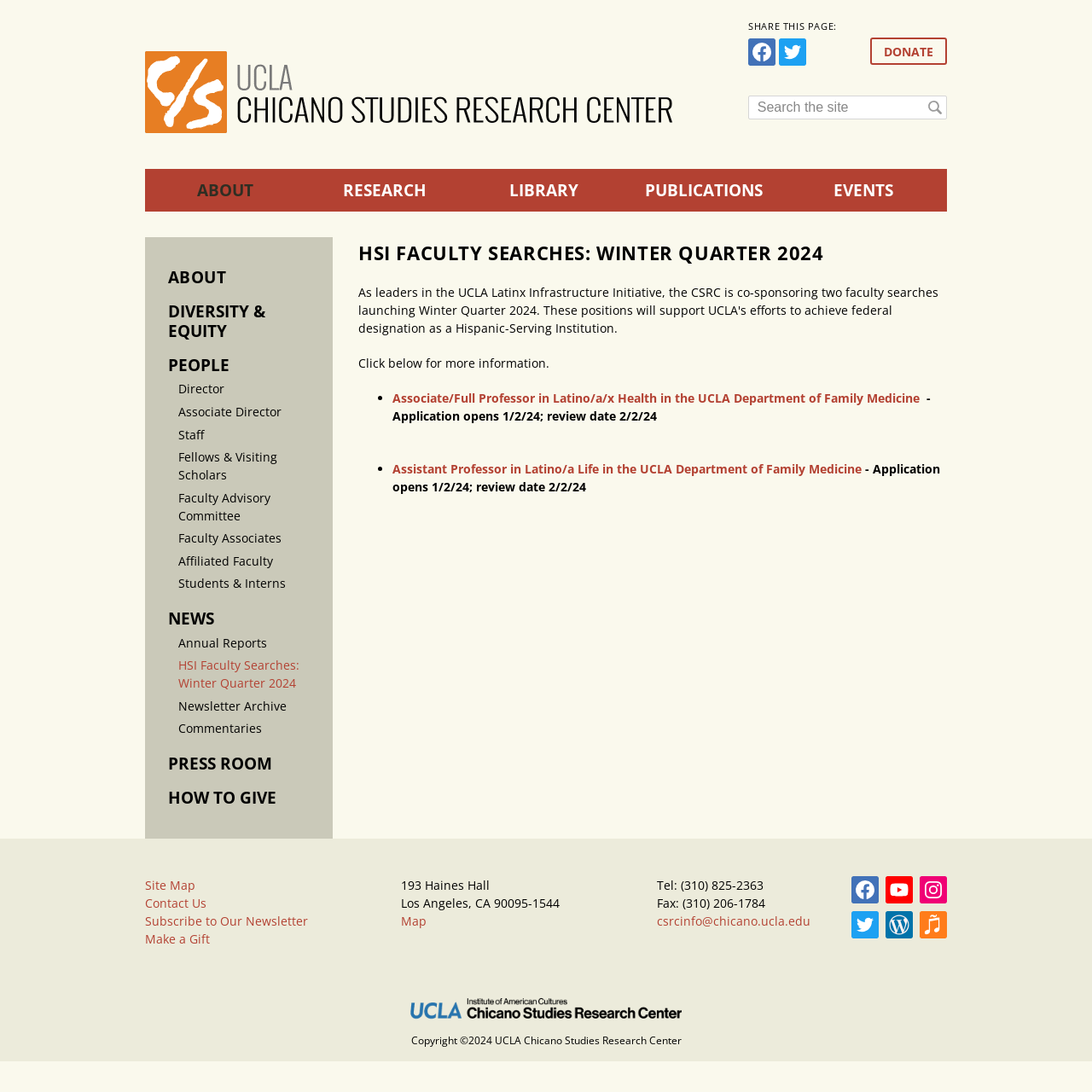Identify the bounding box coordinates of the part that should be clicked to carry out this instruction: "Search for something".

[0.685, 0.088, 0.867, 0.109]